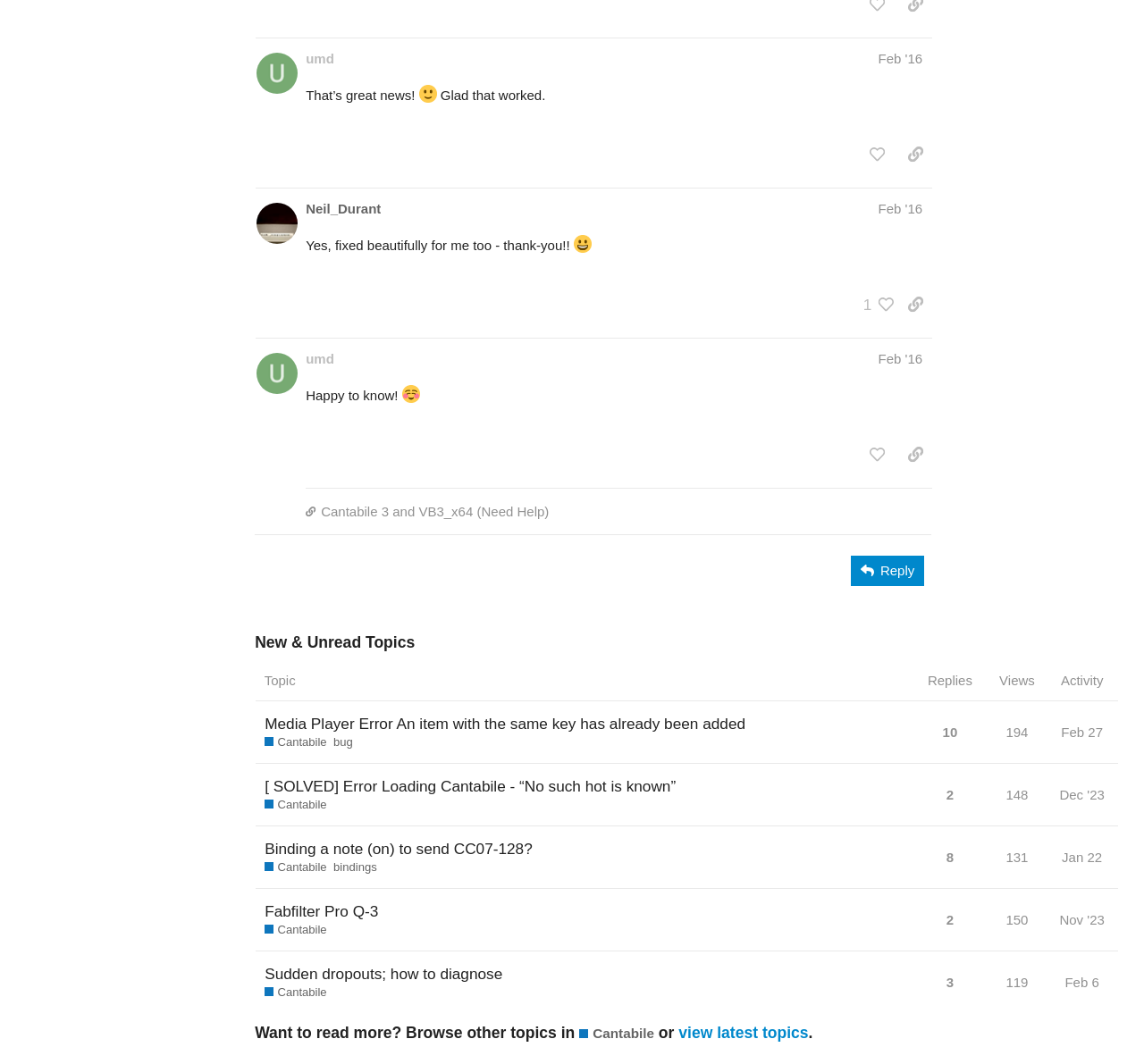Please determine the bounding box coordinates of the area that needs to be clicked to complete this task: 'like this post'. The coordinates must be four float numbers between 0 and 1, formatted as [left, top, right, bottom].

[0.752, 0.131, 0.781, 0.16]